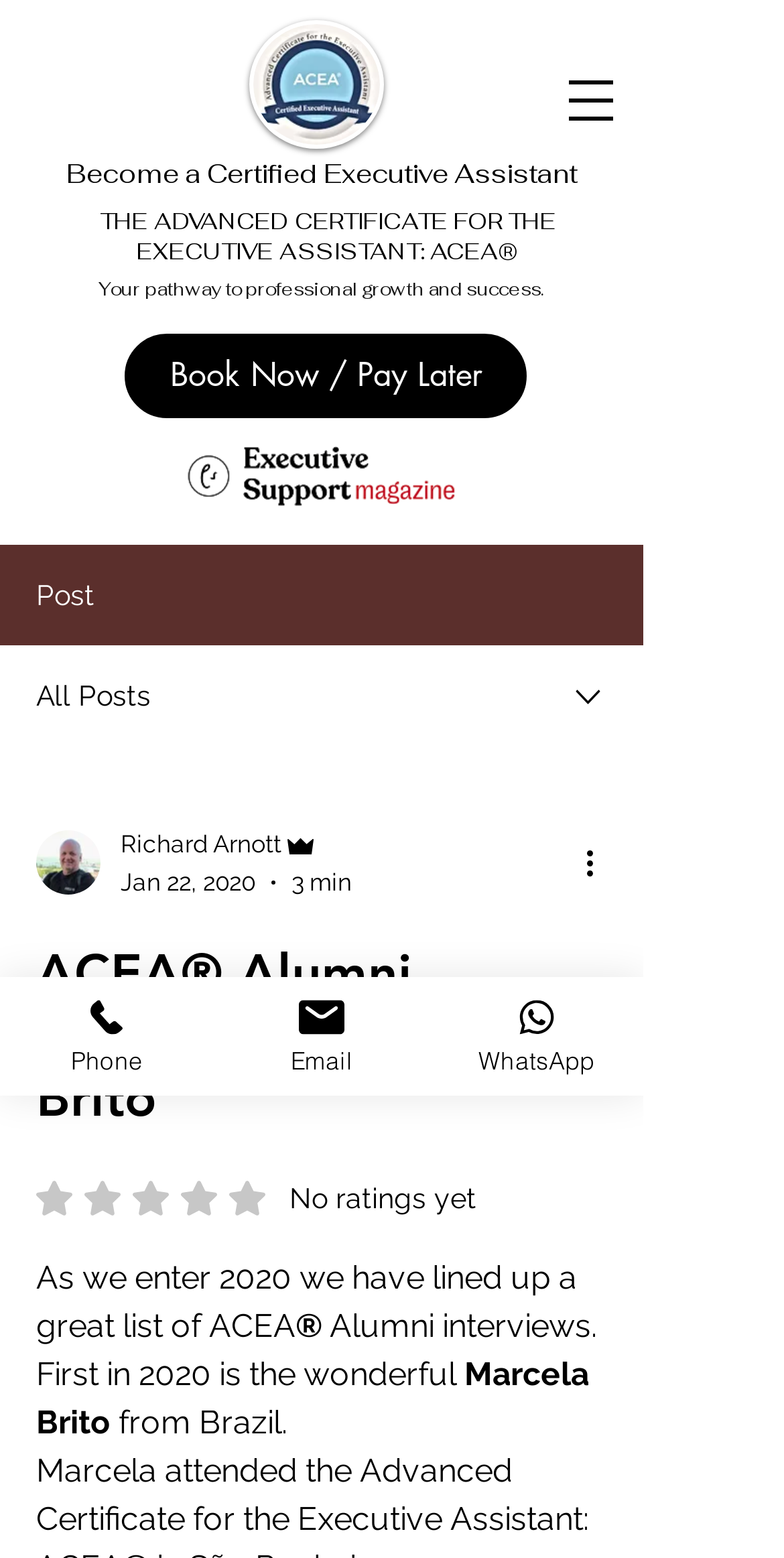Find the bounding box coordinates of the clickable area that will achieve the following instruction: "Call the phone number".

[0.0, 0.627, 0.274, 0.703]